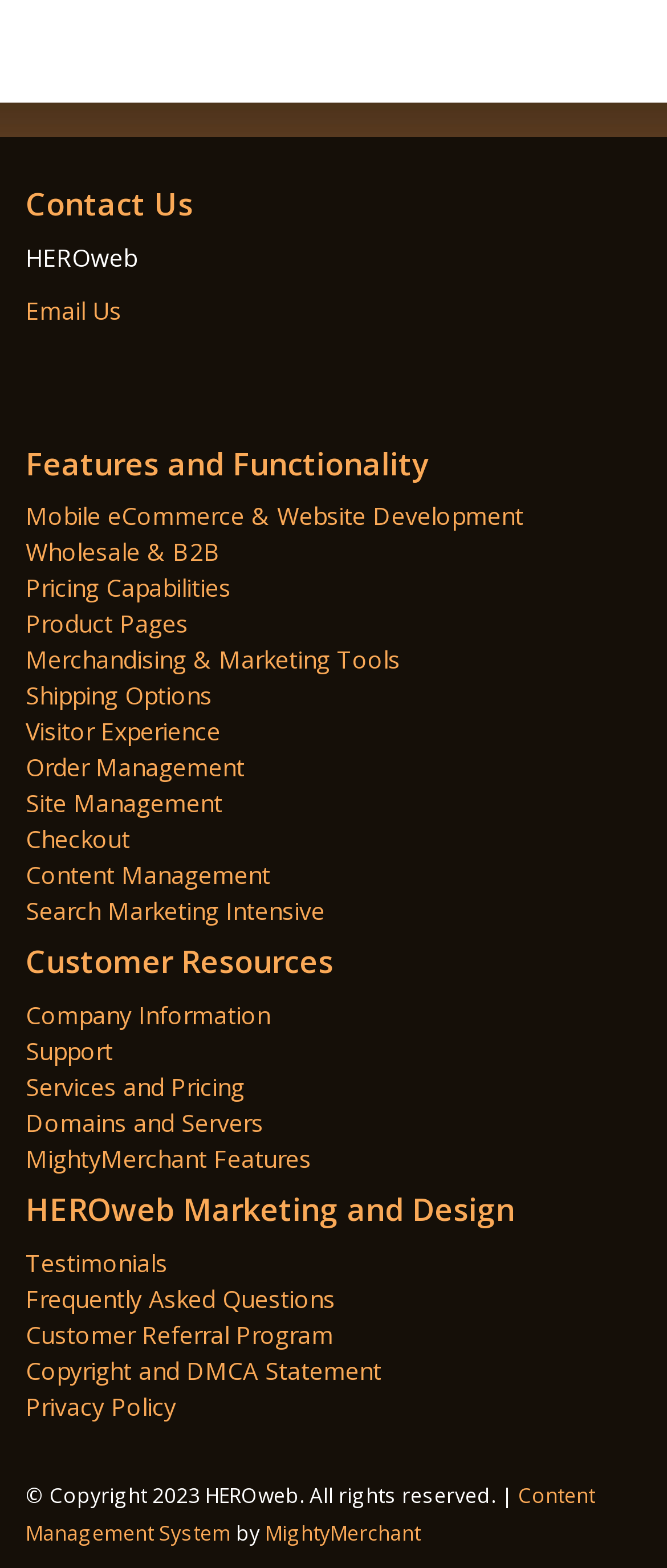How many links are there under the 'Features and Functionality' heading?
Use the information from the screenshot to give a comprehensive response to the question.

Under the 'Features and Functionality' heading, there are 12 links with IDs 1081, 1164, 1165, 1166, 1167, 1168, 1169, 1170, 1171, 1172, 1173, and 1174, respectively.